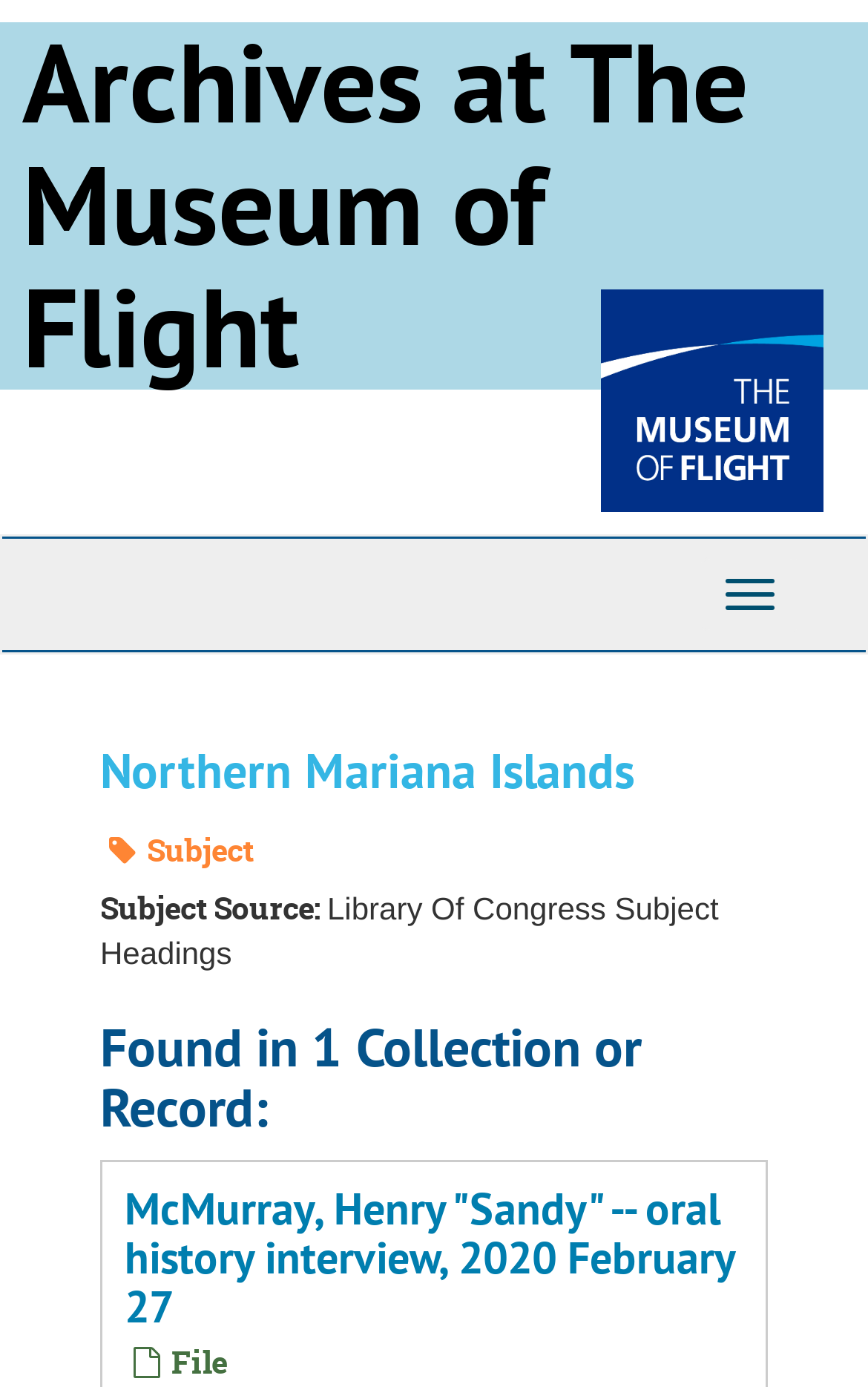What is the subject source of the collection?
Please give a detailed and thorough answer to the question, covering all relevant points.

I found the answer by looking at the 'Subject Source:' label and its corresponding value, which is 'translation missing: en.enumerations.subject_source.Library of Congress Subject Headings'. This value is further broken down into 'Library Of Congress Subject Headings'.